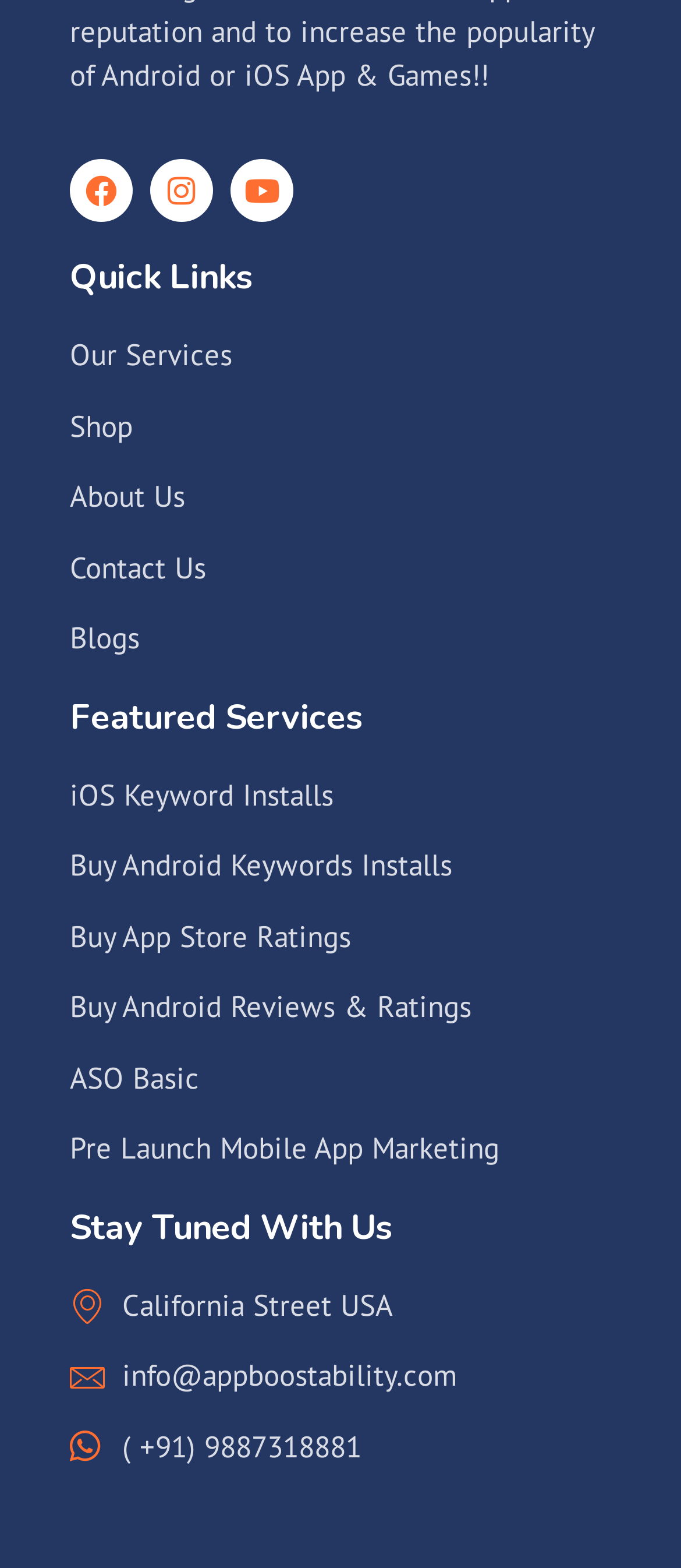Use a single word or phrase to answer the question:
What is the last link under 'Quick Links'?

Blogs